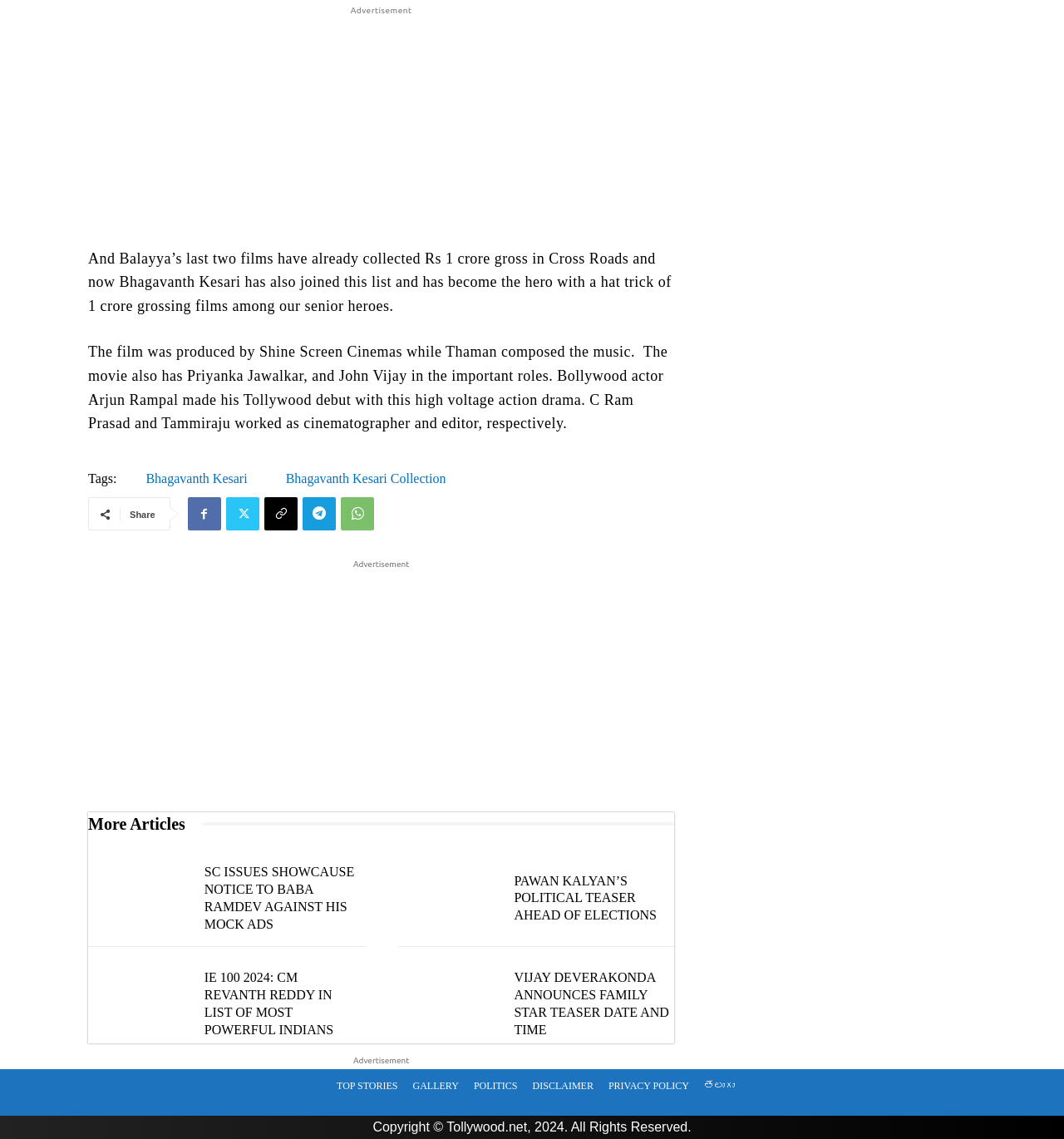Look at the image and answer the question in detail:
What is the name of the Bollywood actor who made his Tollywood debut with Bhagavanth Kesari?

The answer can be found in the third paragraph of the webpage, which states 'Bollywood actor Arjun Rampal made his Tollywood debut with this high voltage action drama.'